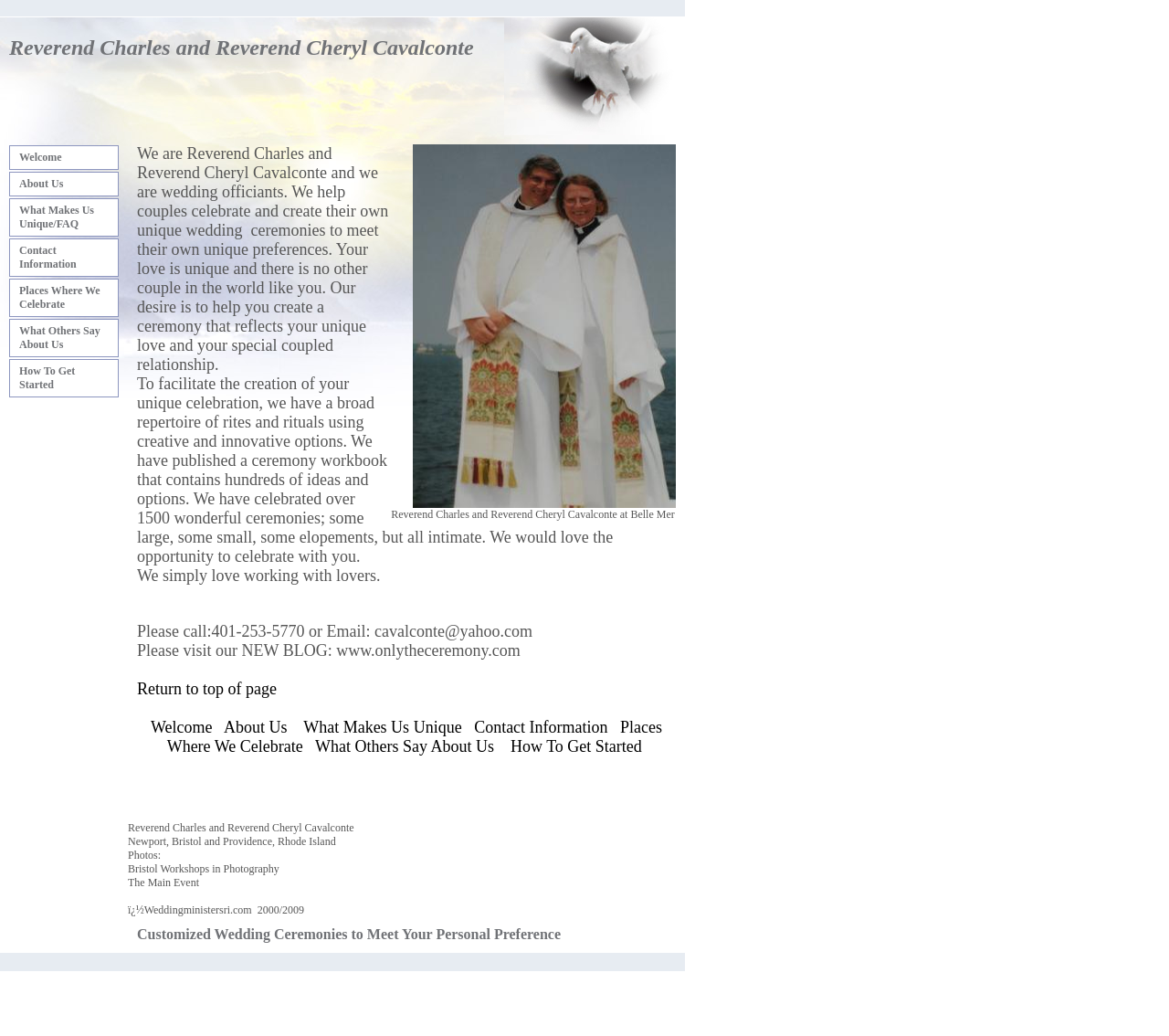Bounding box coordinates are specified in the format (top-left x, top-left y, bottom-right x, bottom-right y). All values are floating point numbers bounded between 0 and 1. Please provide the bounding box coordinate of the region this sentence describes: Contact Information

[0.008, 0.23, 0.102, 0.267]